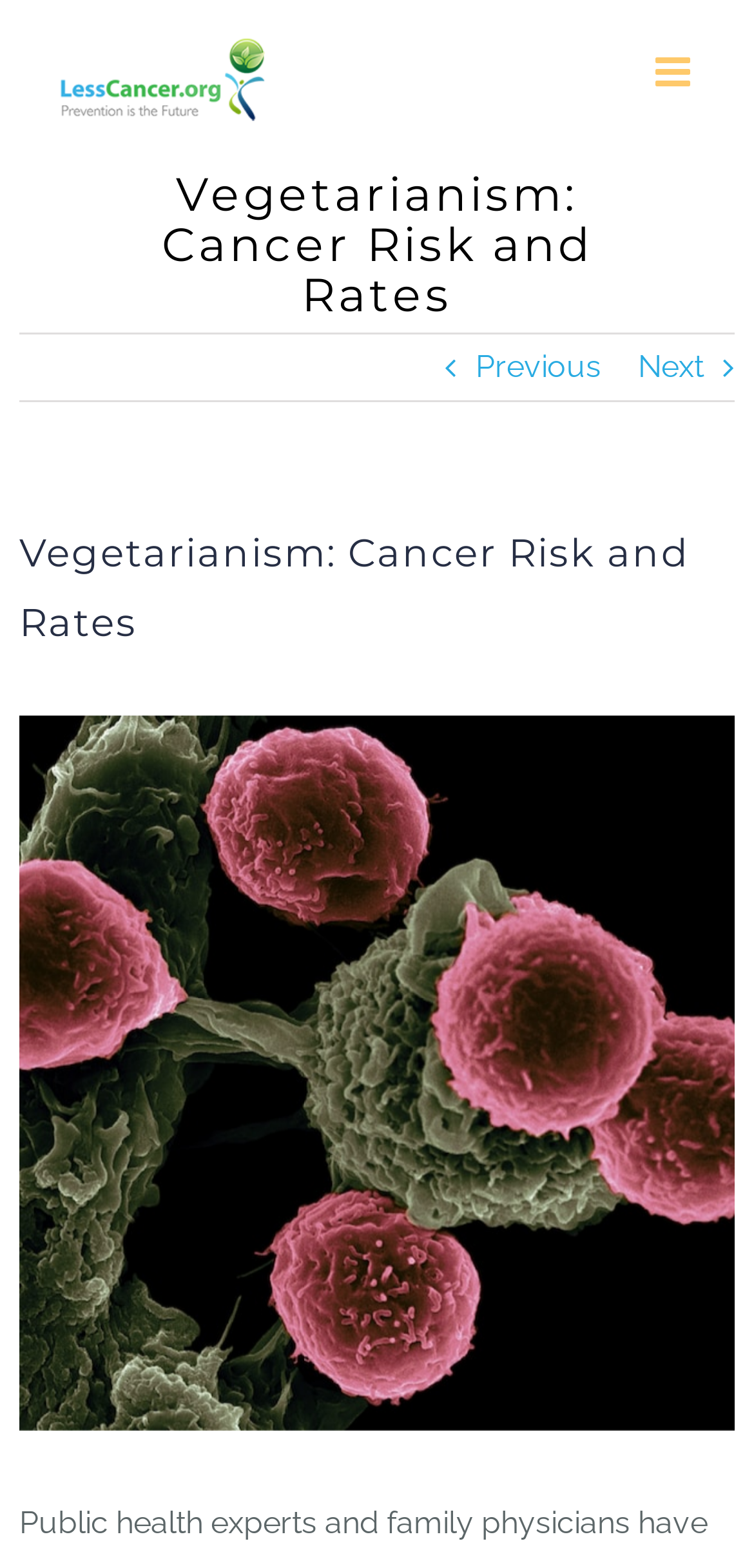What is the purpose of the toggle button?
Respond to the question with a well-detailed and thorough answer.

The toggle button is located at the top right corner of the webpage, and it is used to control the mobile menu. When clicked, it expands or collapses the mobile menu.